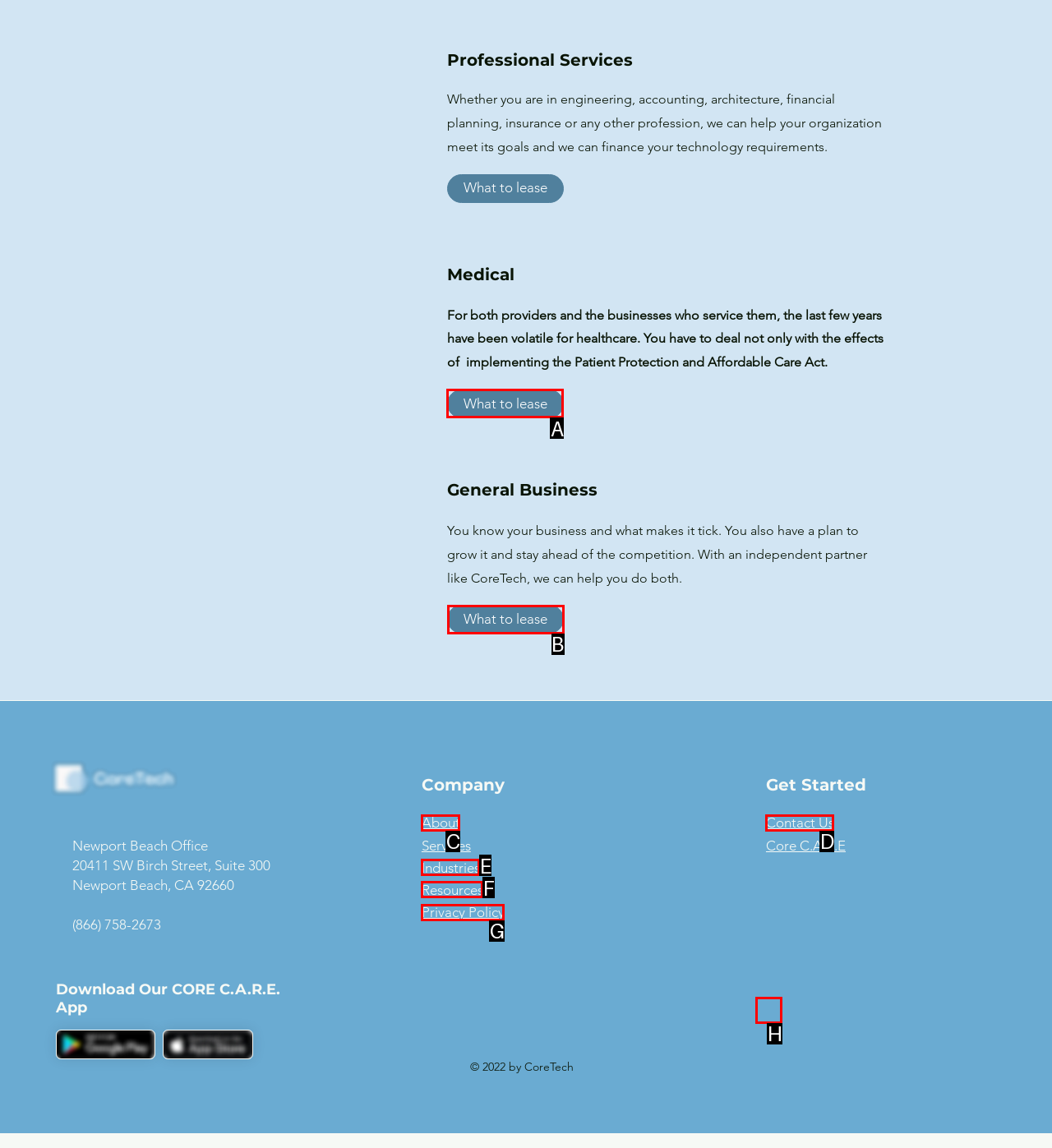Provide the letter of the HTML element that you need to click on to perform the task: Click 'What to lease' under General Business.
Answer with the letter corresponding to the correct option.

B